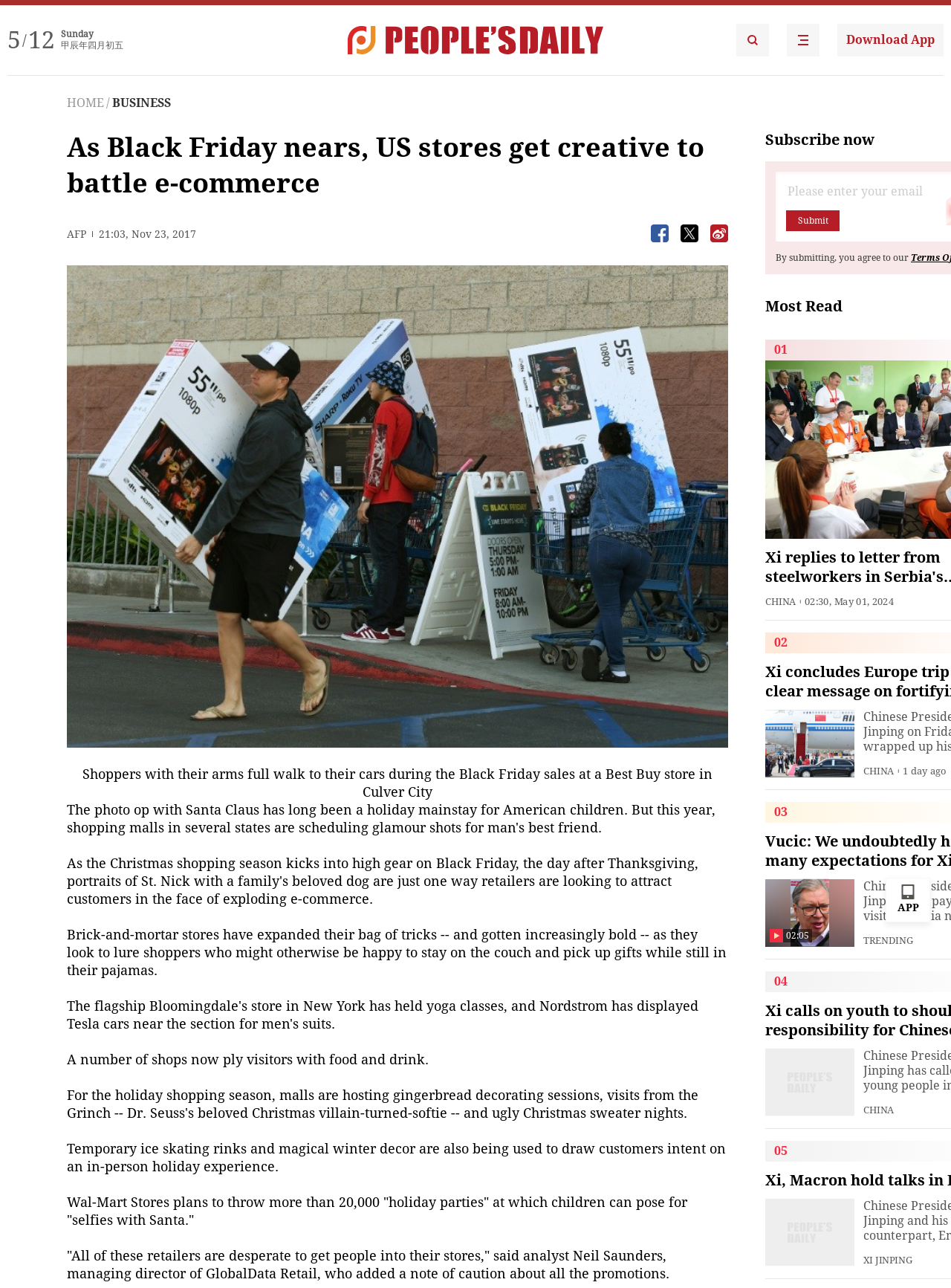Create a detailed narrative of the webpage’s visual and textual elements.

This webpage appears to be a news article page from People's Daily English language App. At the top, there is a date and time indicator showing "5/12 Sunday" and "甲辰年四月初五" (which is a Chinese calendar date). Below this, there are two links to the app's homepage, accompanied by images.

The main article title "As Black Friday nears, US stores get creative to battle e-commerce" is prominently displayed, followed by the author's name "AFP" and the publication date "21:03, Nov 23, 2017". 

The article's content is divided into several paragraphs, describing how brick-and-mortar stores in the US are using various tactics to attract customers during the Black Friday sales period. The paragraphs are accompanied by an image of shoppers at a Best Buy store in Culver City.

On the right side of the page, there are several buttons and links, including a "Download App" button, a "HOME" link, and a "BUSINESS" link. There are also three buttons with images, likely representing social media sharing options.

Further down the page, there are several news article summaries, each with a title, a brief description, and an image. These summaries are categorized under "Most Read" and "TRENDING" sections. The page also features a "Subscribe now" button and a "Submit" button, accompanied by a note about agreeing to the website's terms.

At the bottom of the page, there are several more news article summaries, each with a title, a brief description, and an image. These summaries are categorized under "CHINA" and "XI JINPING" sections. Finally, there is an "APP" link at the bottom right corner of the page.